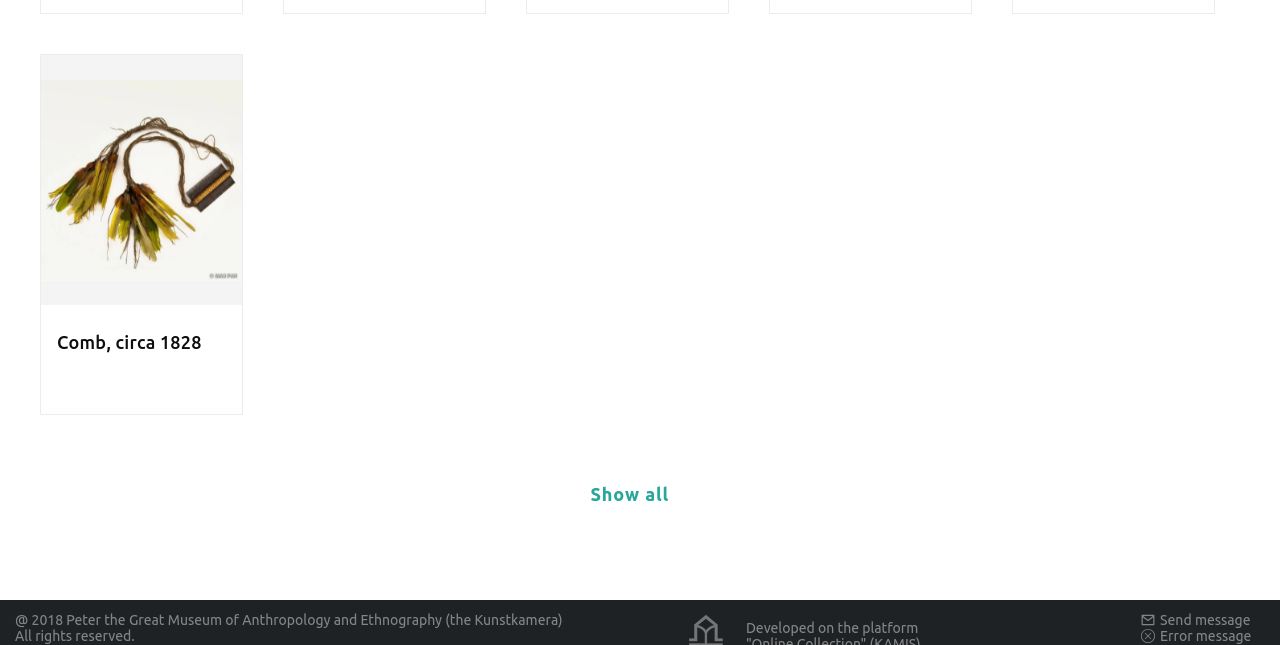What is the copyright statement on the webpage?
Give a single word or phrase answer based on the content of the image.

All rights reserved.